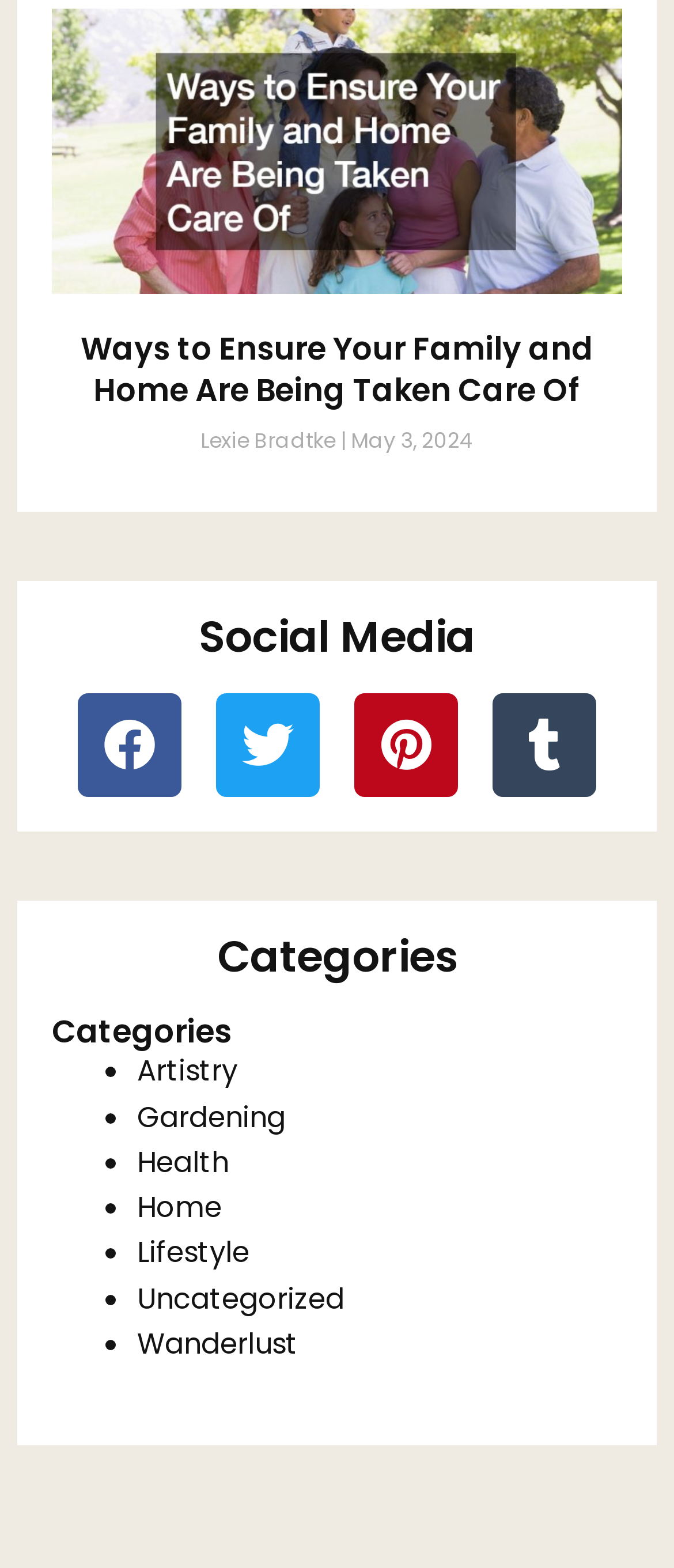Given the webpage screenshot, identify the bounding box of the UI element that matches this description: "Facebook".

[0.115, 0.442, 0.269, 0.508]